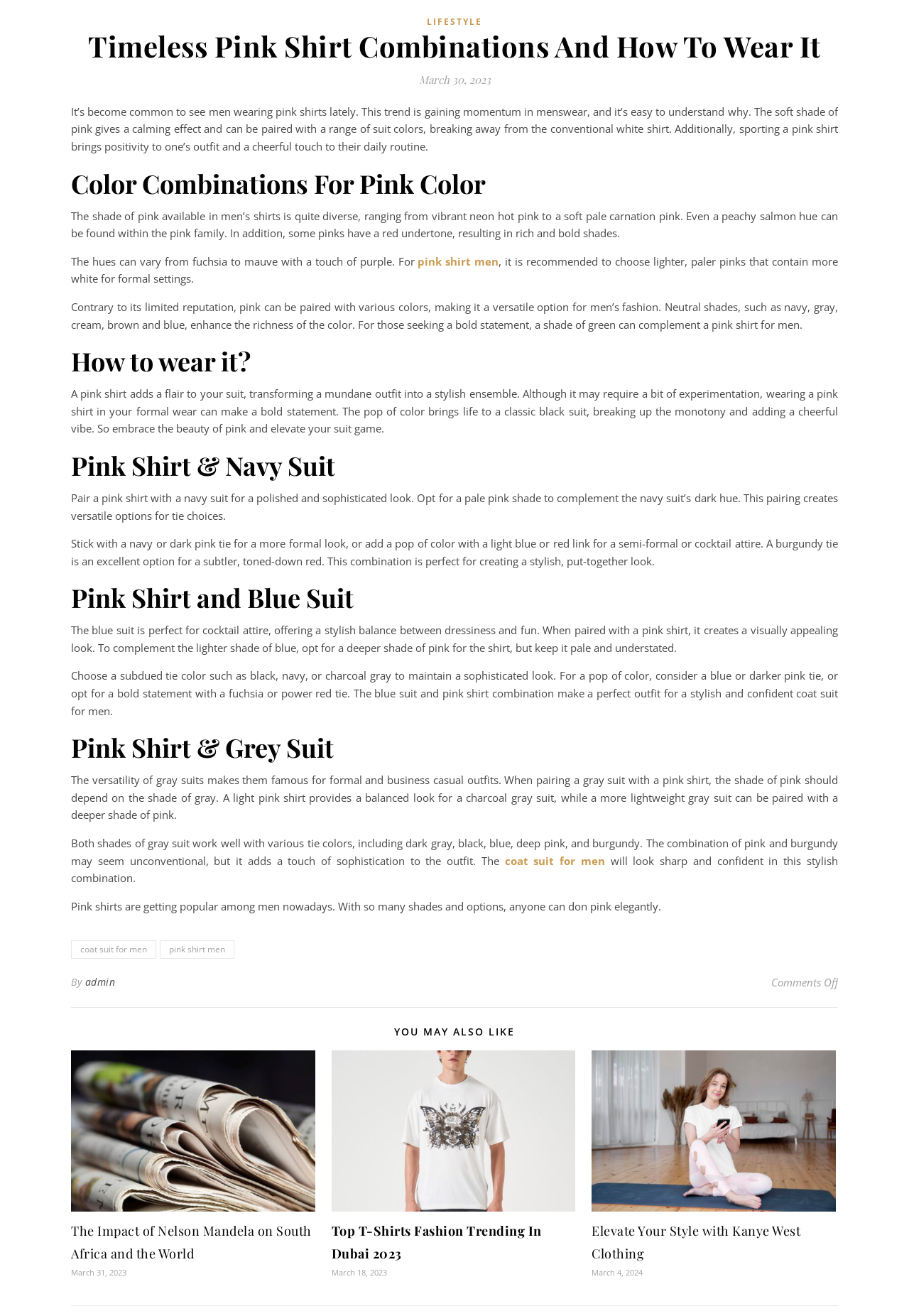Determine the coordinates of the bounding box that should be clicked to complete the instruction: "Click the Uni-Osnabrueck logo". The coordinates should be represented by four float numbers between 0 and 1: [left, top, right, bottom].

None